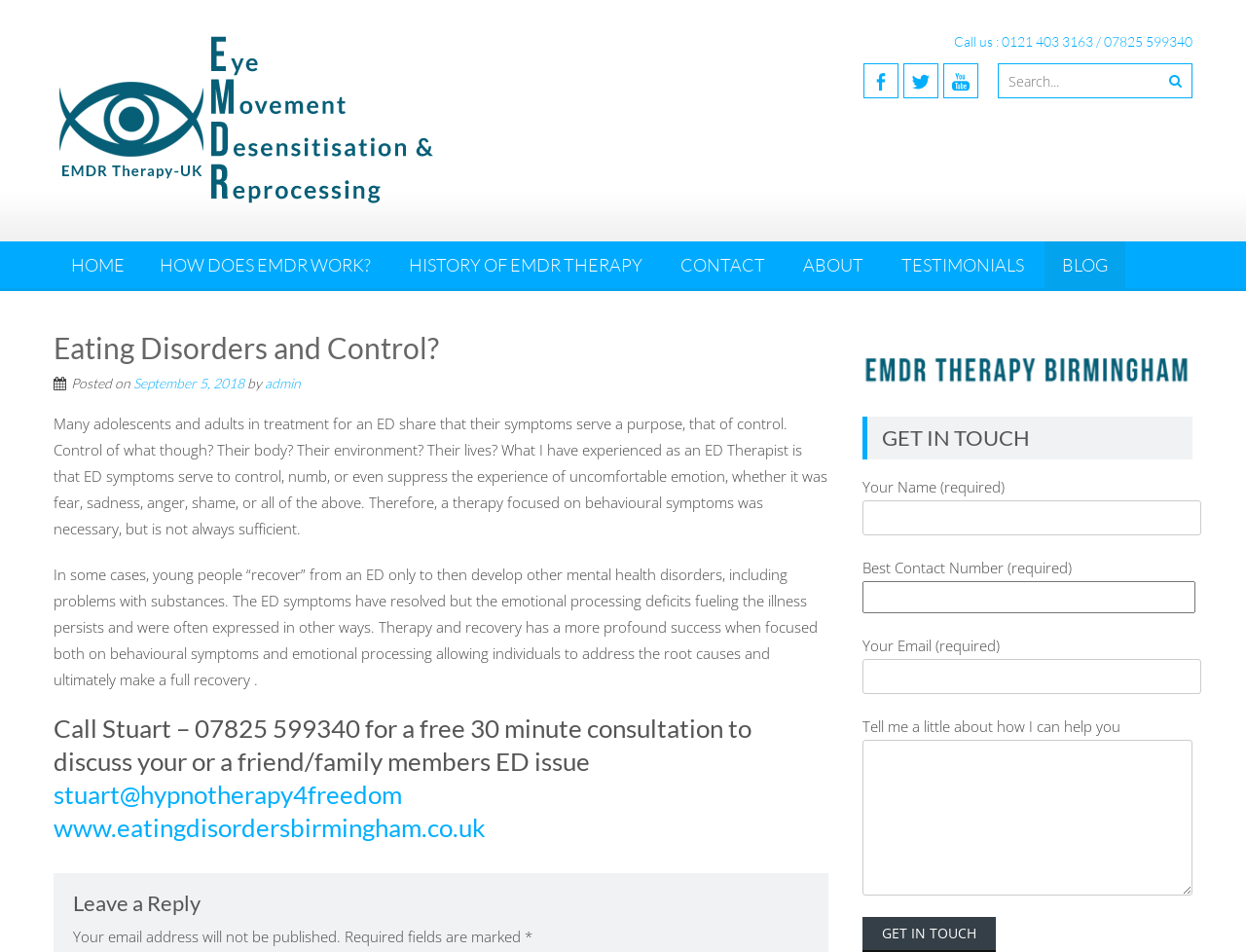Could you provide the bounding box coordinates for the portion of the screen to click to complete this instruction: "Call the therapist"?

[0.766, 0.035, 0.957, 0.052]